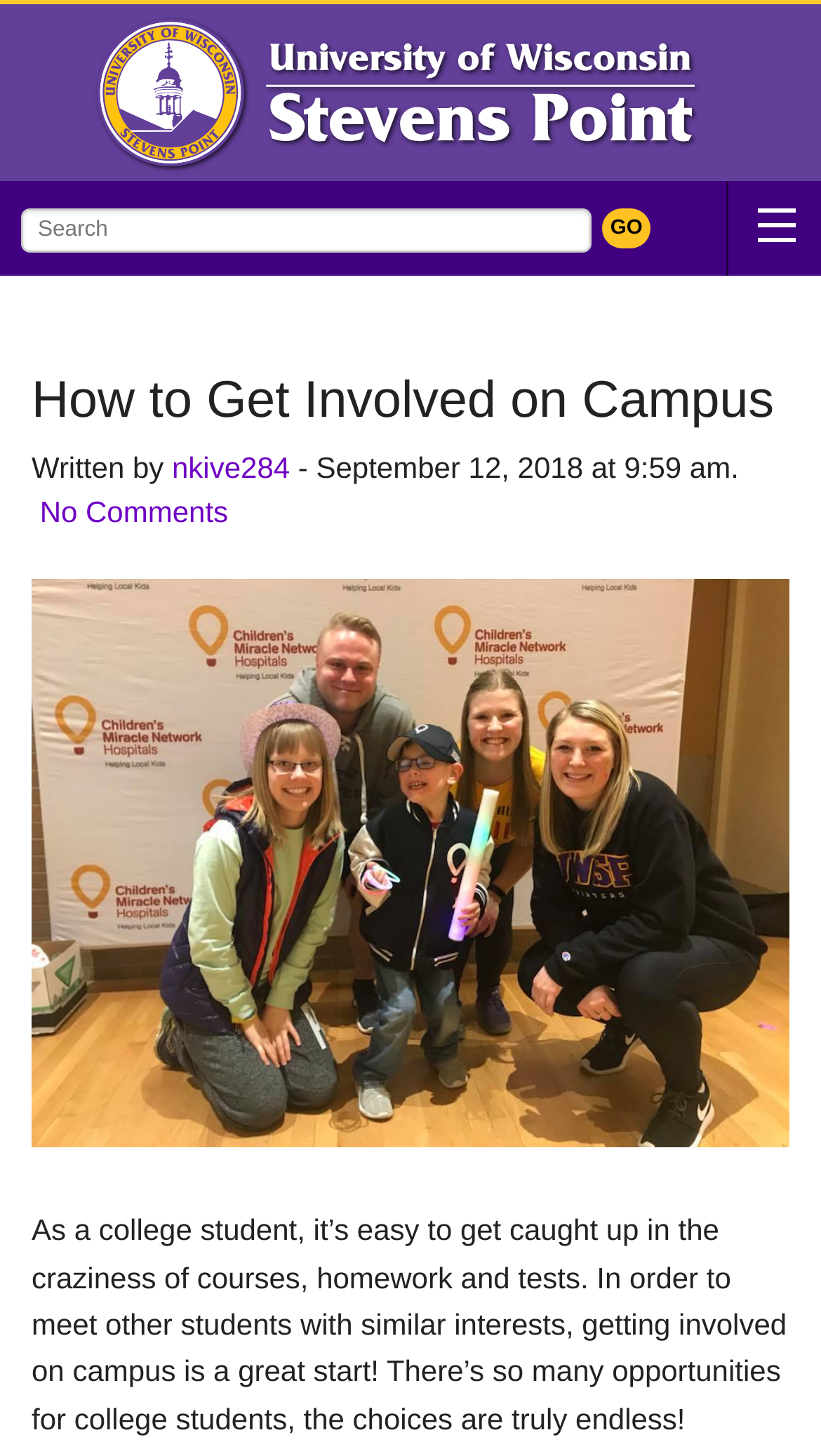Based on the image, please elaborate on the answer to the following question:
What is the name of the university?

I found the university name by looking at the link element with the text 'University of Wisconsin - Stevens Point' which is located at the top of the page.